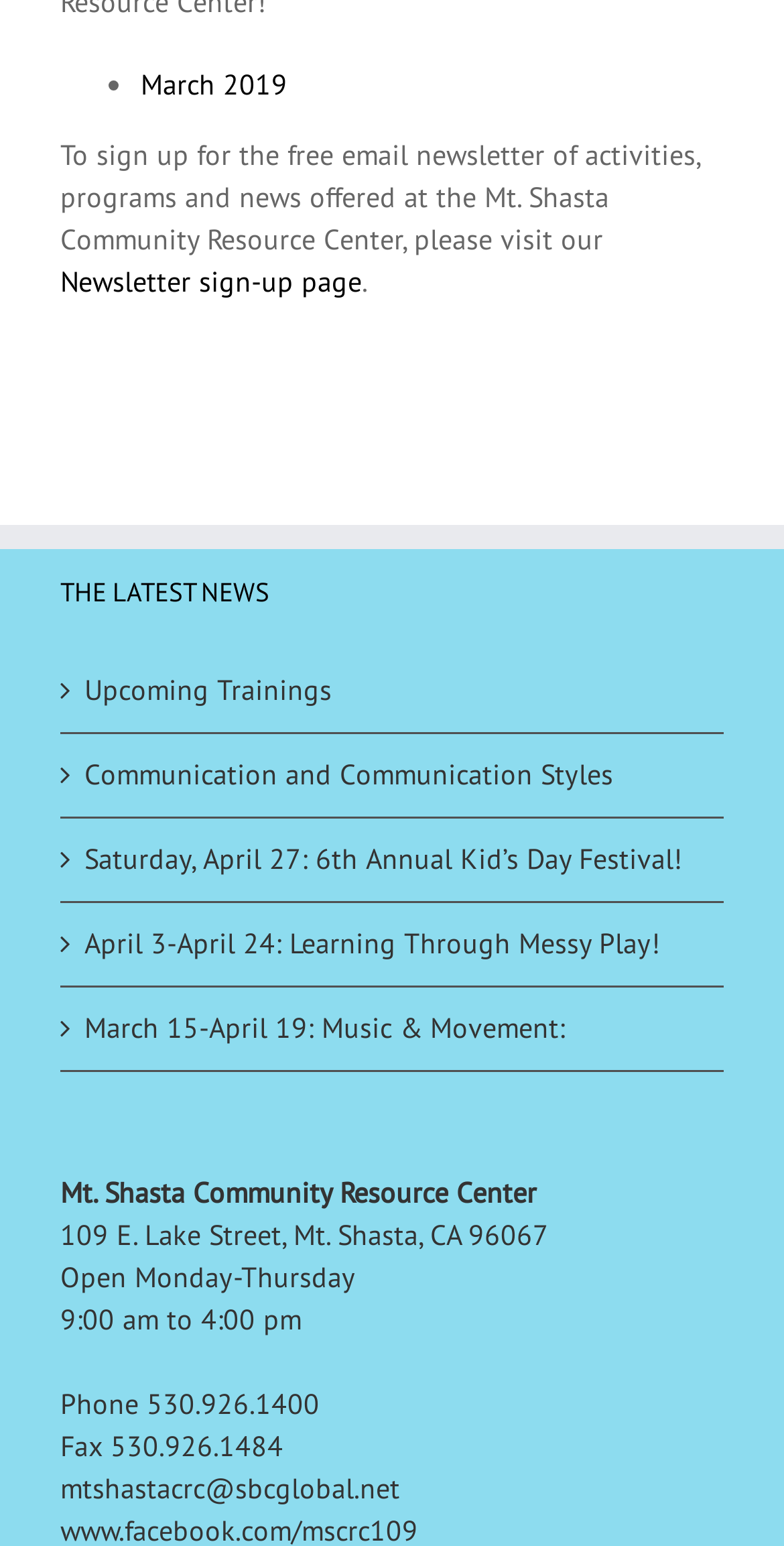Please specify the bounding box coordinates for the clickable region that will help you carry out the instruction: "View upcoming trainings".

[0.108, 0.433, 0.897, 0.46]